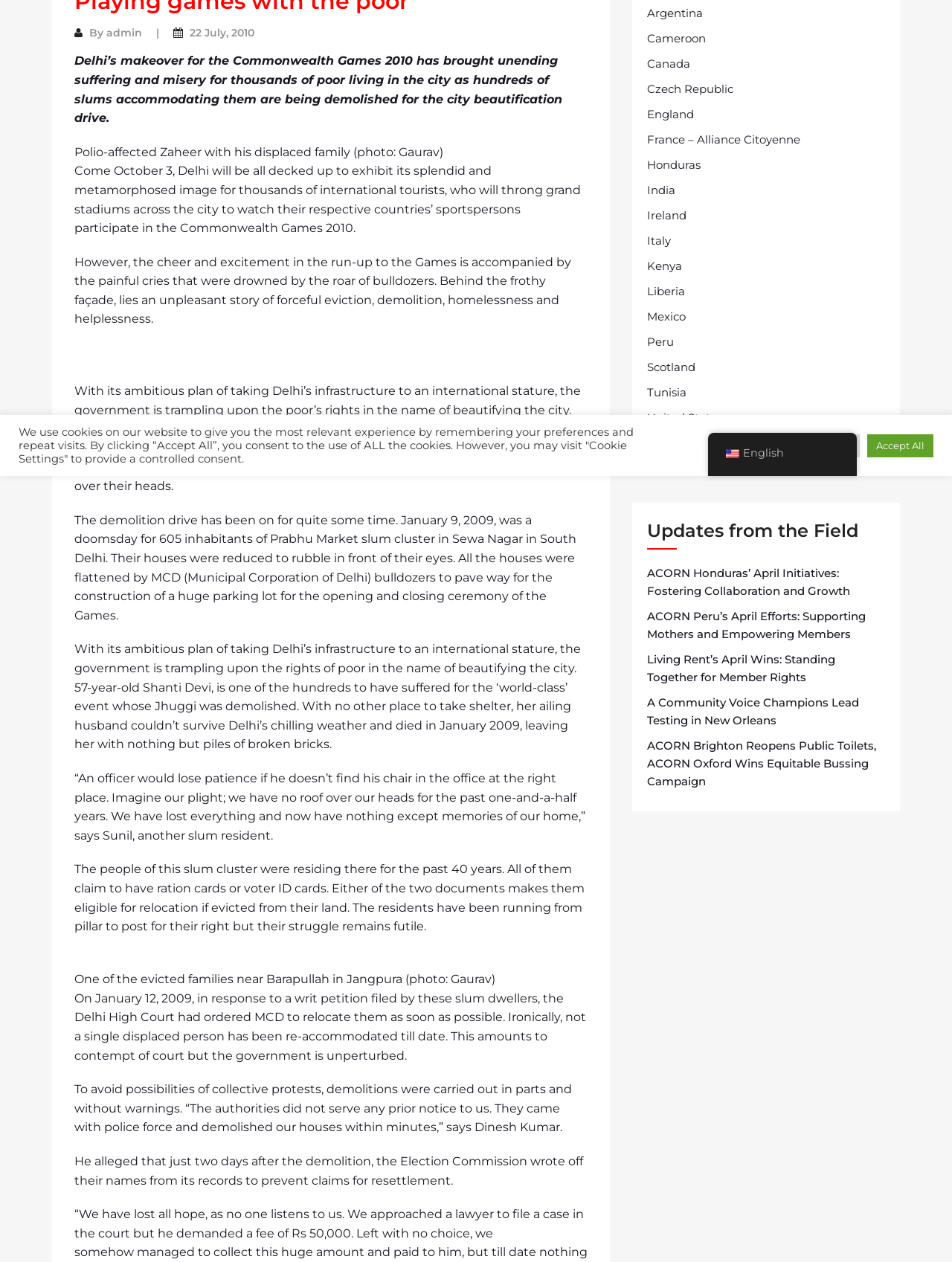Using floating point numbers between 0 and 1, provide the bounding box coordinates in the format (top-left x, top-left y, bottom-right x, bottom-right y). Locate the UI element described here: English English

[0.744, 0.343, 0.9, 0.377]